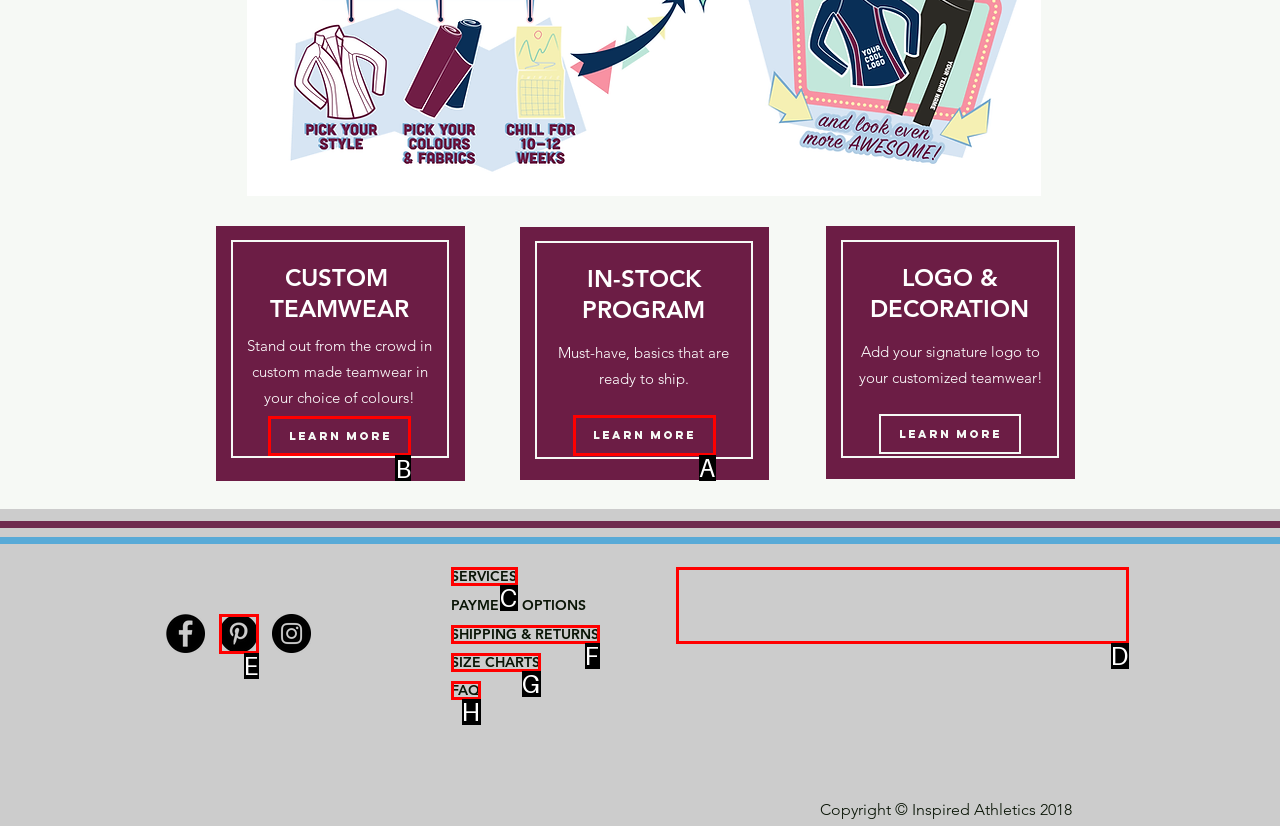Select the HTML element that needs to be clicked to carry out the task: Learn more about custom teamwear
Provide the letter of the correct option.

B